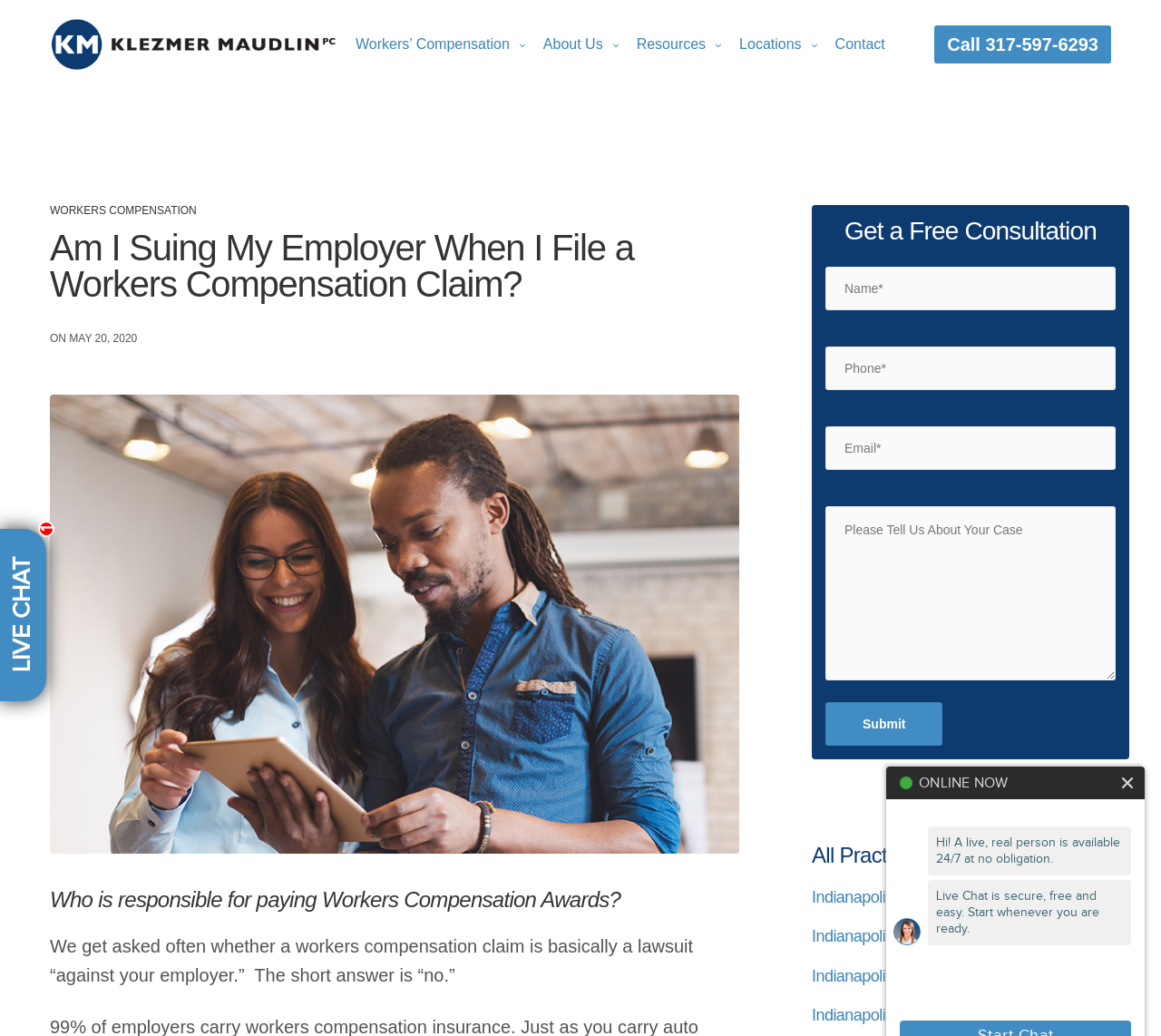Pinpoint the bounding box coordinates of the clickable element to carry out the following instruction: "Click the 'Klezmer Maudlin PC' link."

[0.043, 0.018, 0.293, 0.068]